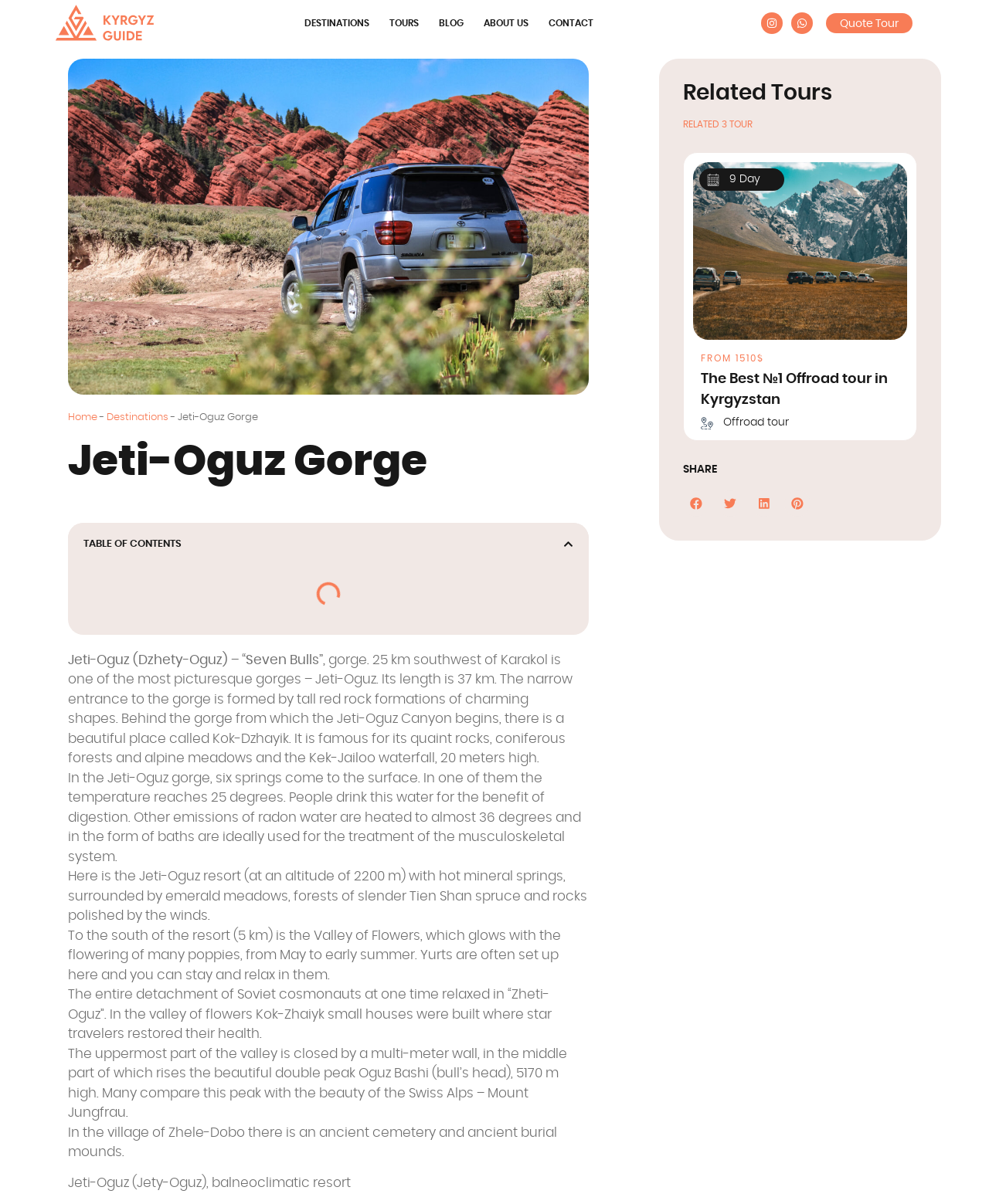Answer the question below in one word or phrase:
What is the height of the Oguz Bashi peak?

5170 m